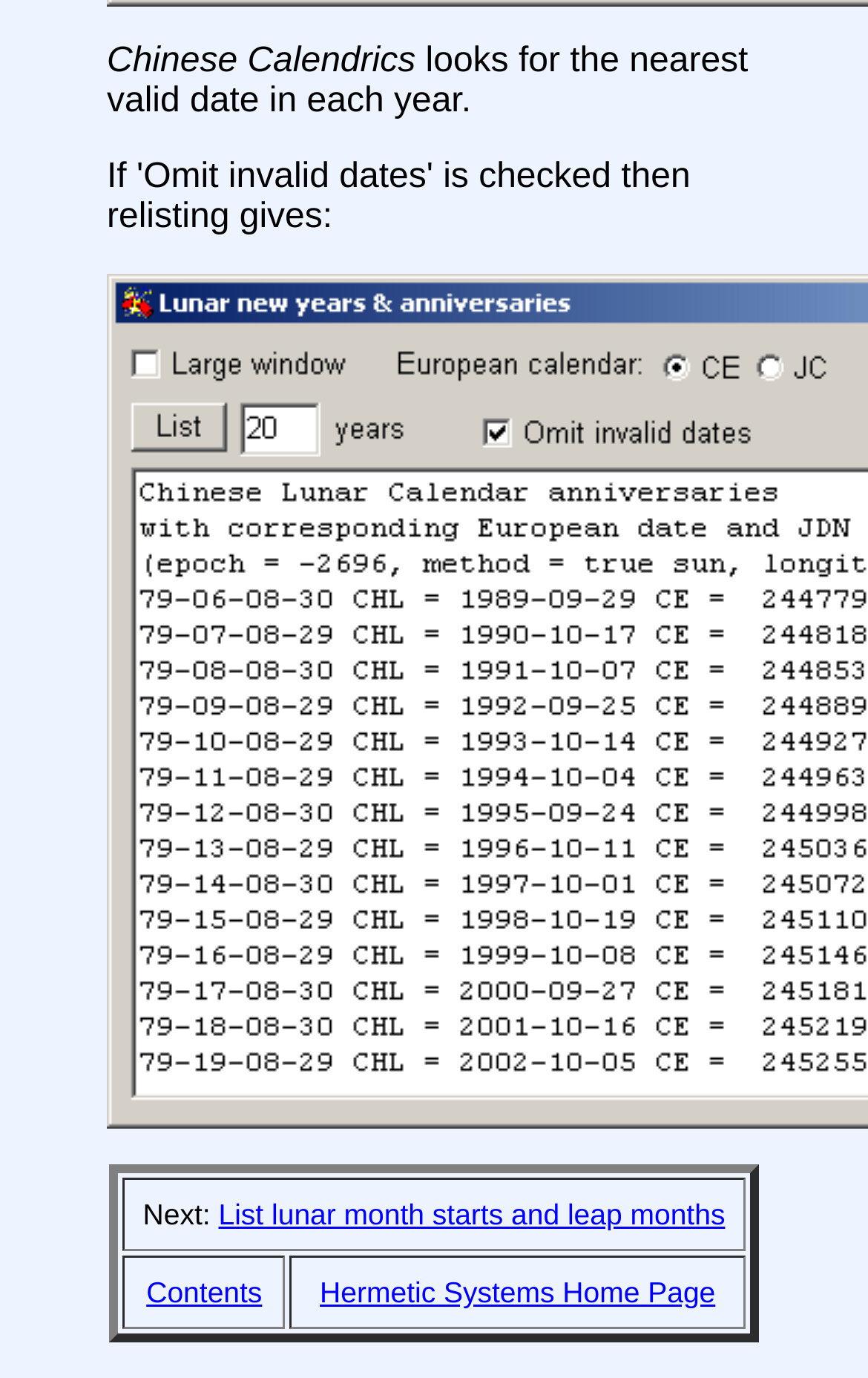Use a single word or phrase to answer the question: What is the position of the table on the webpage?

Bottom